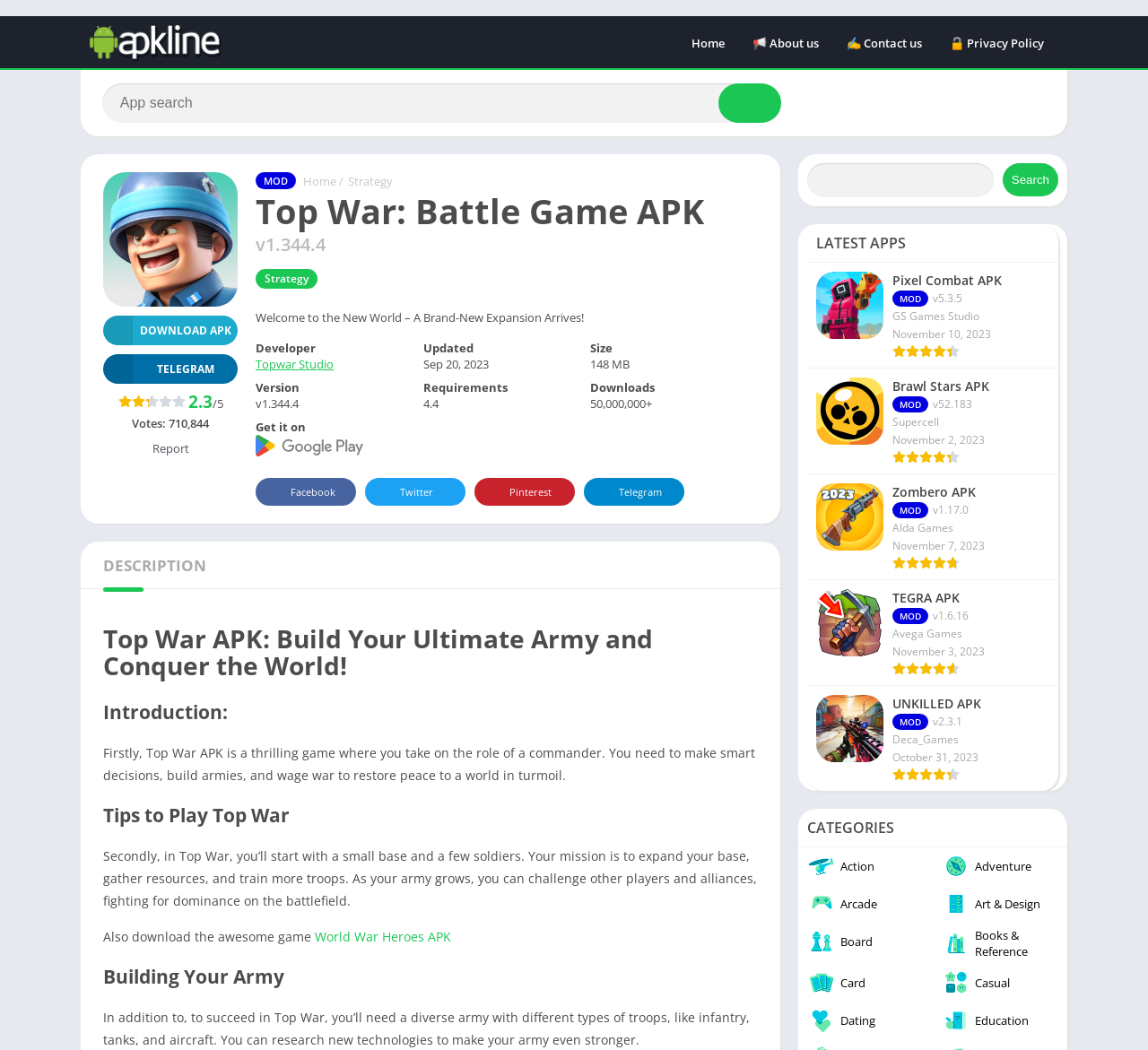Write an elaborate caption that captures the essence of the webpage.

This webpage is about Top War APK, a mobile game where you become a commander, build armies, and engage in epic battles. At the top of the page, there are several links to other websites, including "advanced web statistics" and "APKLine". Below these links, there is a navigation menu with options like "Home", "About us", "Contact us", and "Privacy Policy".

On the left side of the page, there is a search bar with a "Search" button next to it. Above the search bar, there is a heading that reads "Top War: Battle Game APK" followed by the version number "v1.344.4". Below this heading, there is a brief description of the game, which is "Welcome to the New World – A Brand-New Expansion Arrives!".

To the right of the search bar, there are two buttons: "DOWNLOAD APK" and "TELEGRAM". Below these buttons, there is a rating section with a score of 2.3 out of 5, based on 710,844 votes. There is also a "Report" button and some information about the game's developer, Topwar Studio.

Further down the page, there is a section with details about the game, including its size (148 MB), version (v1.344.4), and requirements. There is also a "Get it on" section with a link to Google Play and some social media links.

The main content of the page is divided into several sections, including "DESCRIPTION", "Tips to Play Top War", "Building Your Army", and "LATEST APPS". The "DESCRIPTION" section provides an overview of the game, while the "Tips to Play Top War" section offers some advice on how to play the game. The "Building Your Army" section explains how to build and strengthen your army in the game.

The "LATEST APPS" section lists several other APK games, including Pixel Combat APK, Brawl Stars APK, Zombero APK, TEGRA APK, and UNKILLED APK, each with a brief description and an image.

Finally, at the bottom of the page, there is a "CATEGORIES" section with links to various game categories, such as Action, Adventure, Arcade, and more.